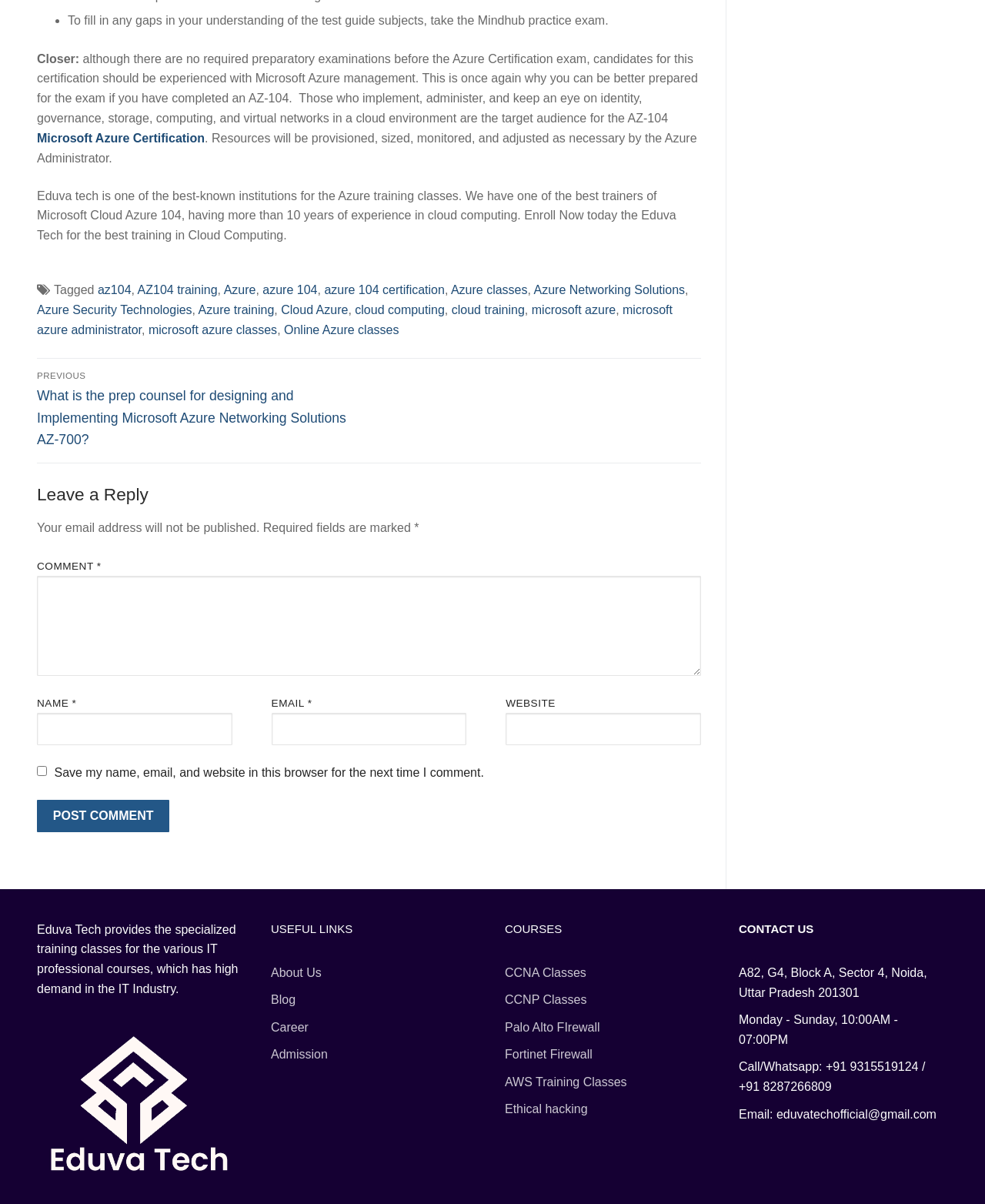Identify the bounding box for the UI element specified in this description: "microsoft azure". The coordinates must be four float numbers between 0 and 1, formatted as [left, top, right, bottom].

[0.54, 0.252, 0.625, 0.263]